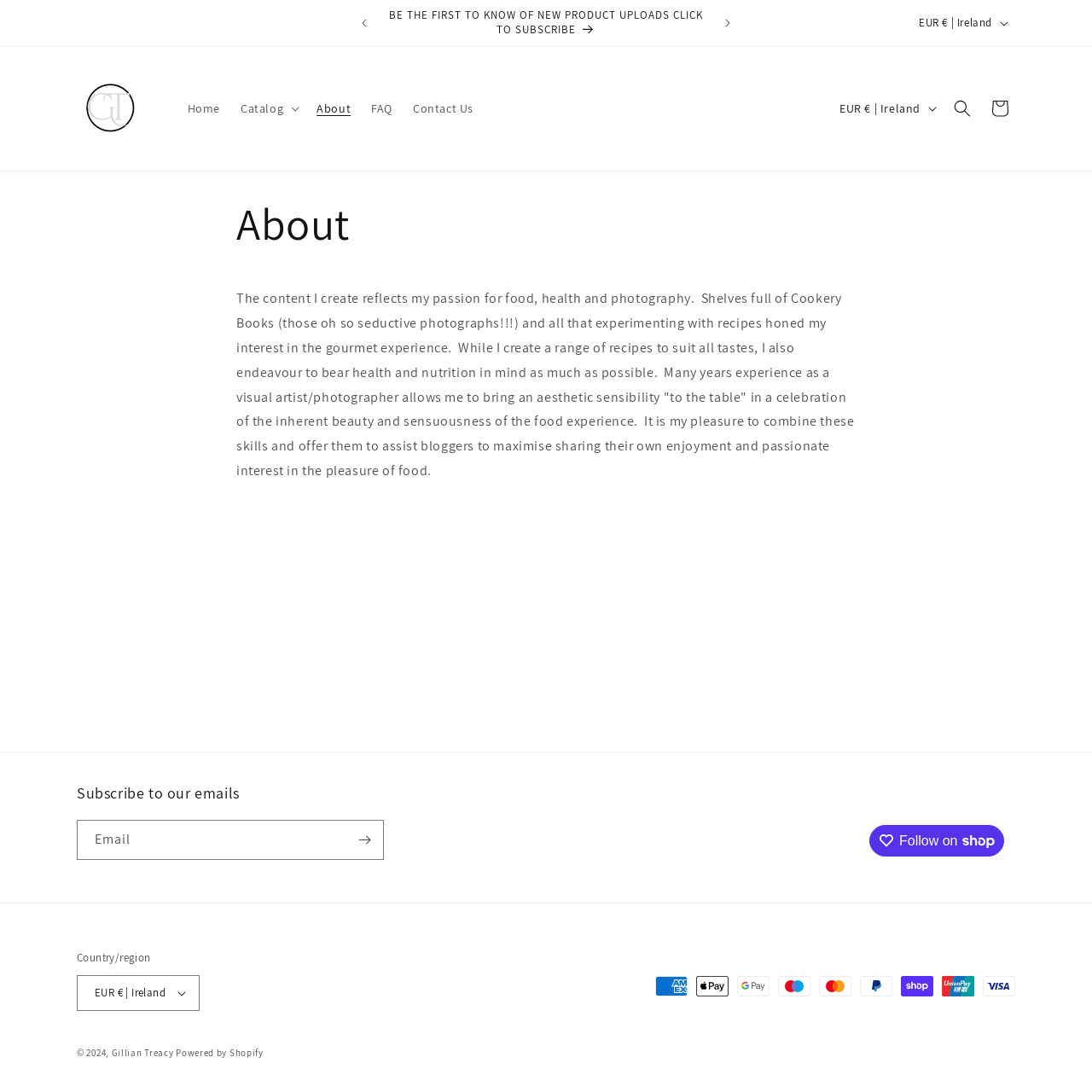Can you find the bounding box coordinates for the element that needs to be clicked to execute this instruction: "View your cart"? The coordinates should be given as four float numbers between 0 and 1, i.e., [left, top, right, bottom].

[0.898, 0.082, 0.933, 0.117]